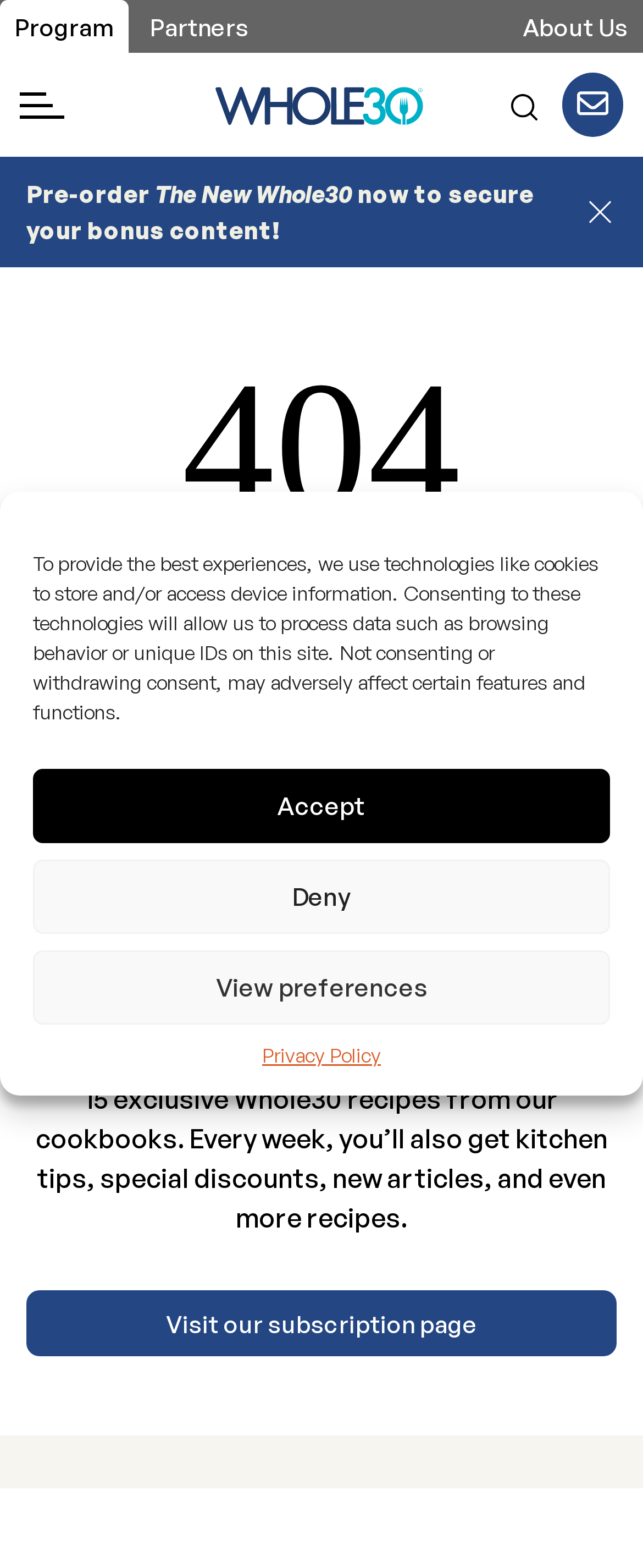What is the search bar used for?
Based on the screenshot, answer the question with a single word or phrase.

To search Whole30